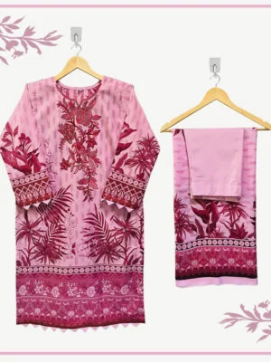What is the purpose of the matching printed shawl?
Refer to the screenshot and deliver a thorough answer to the question presented.

According to the caption, the matching printed shawl 'adds a sophisticated touch to the overall ensemble', implying that its purpose is to enhance the overall appearance of the outfit.